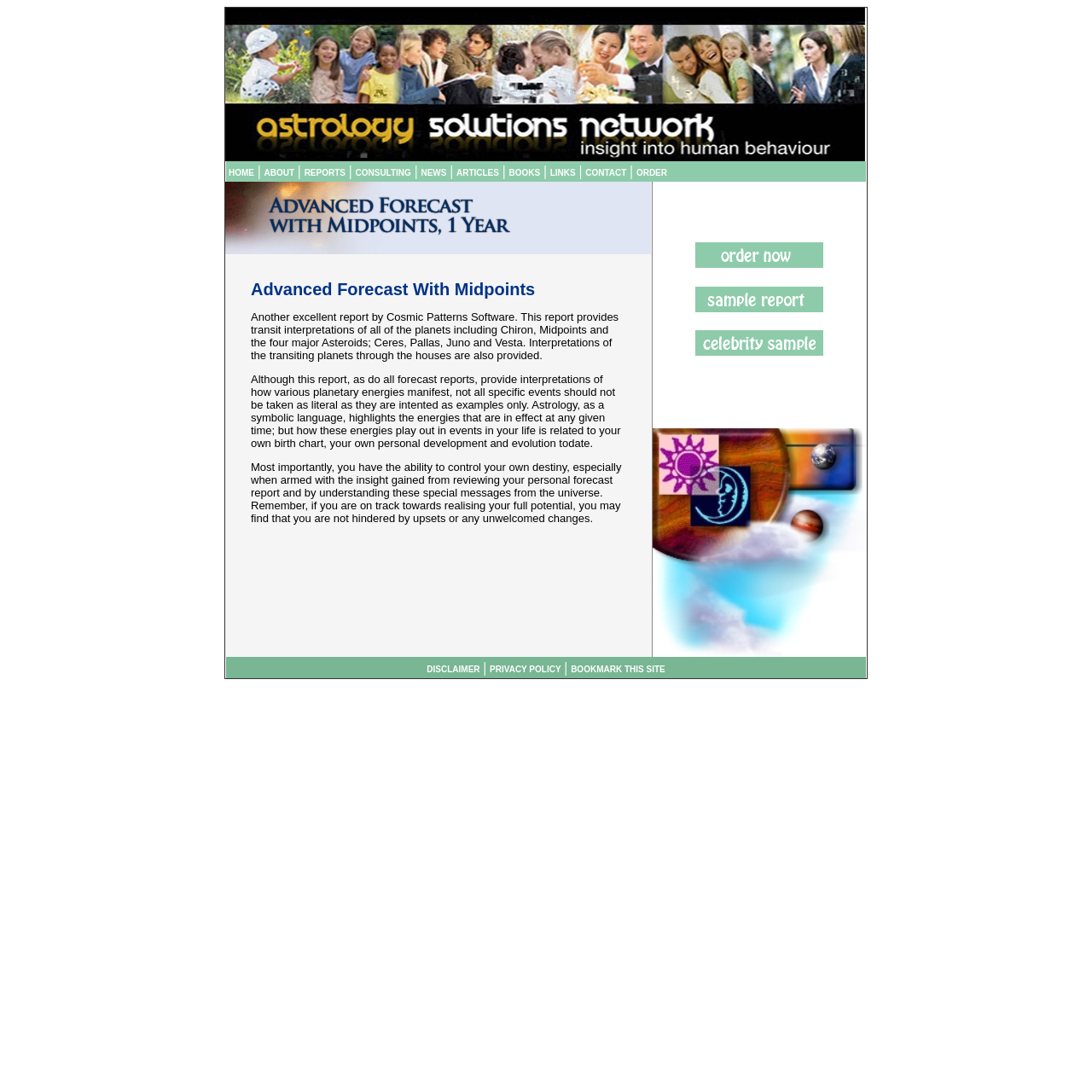Identify the bounding box coordinates of the section that should be clicked to achieve the task described: "view registration information".

None